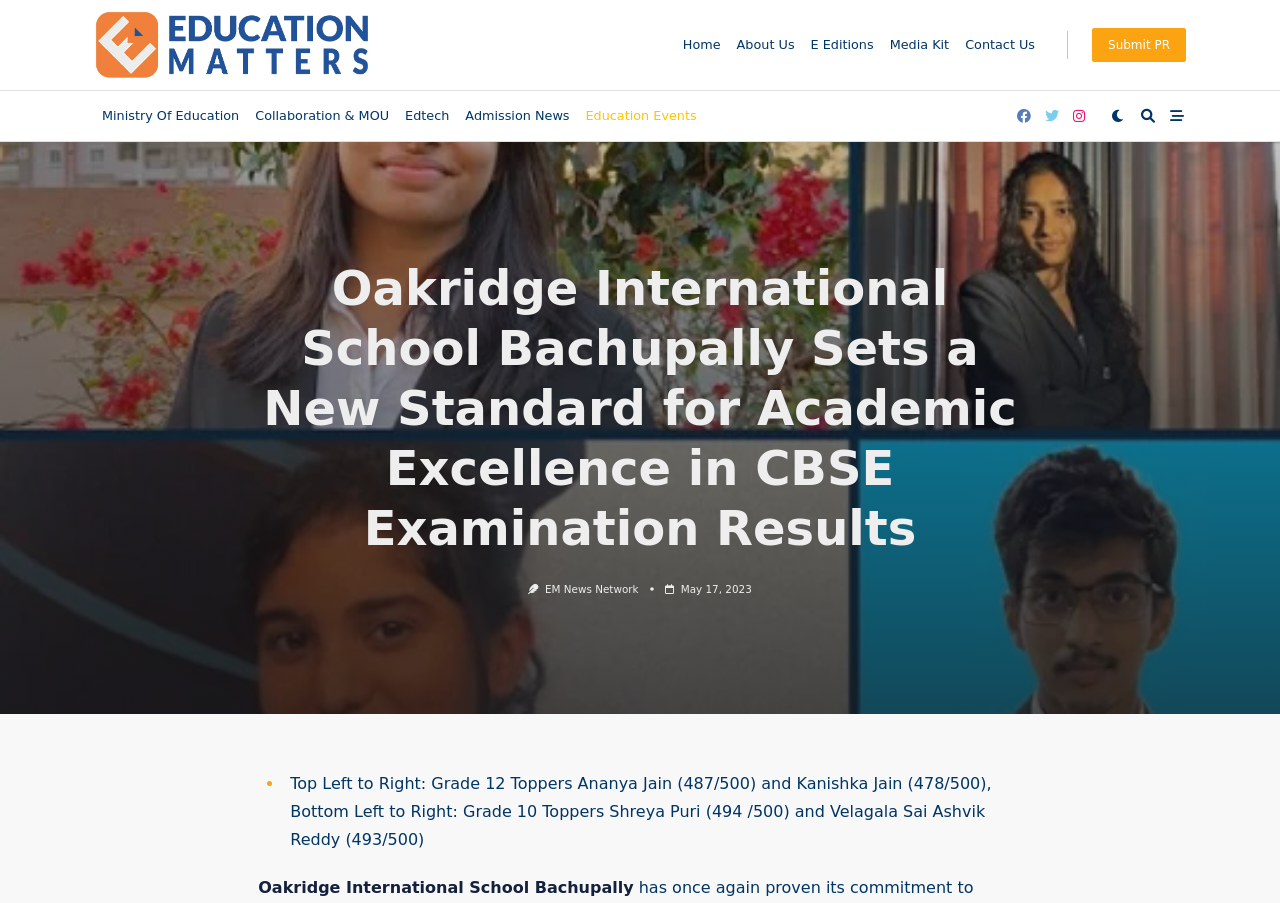Determine the bounding box coordinates of the region that needs to be clicked to achieve the task: "Contact Us".

[0.748, 0.025, 0.815, 0.075]